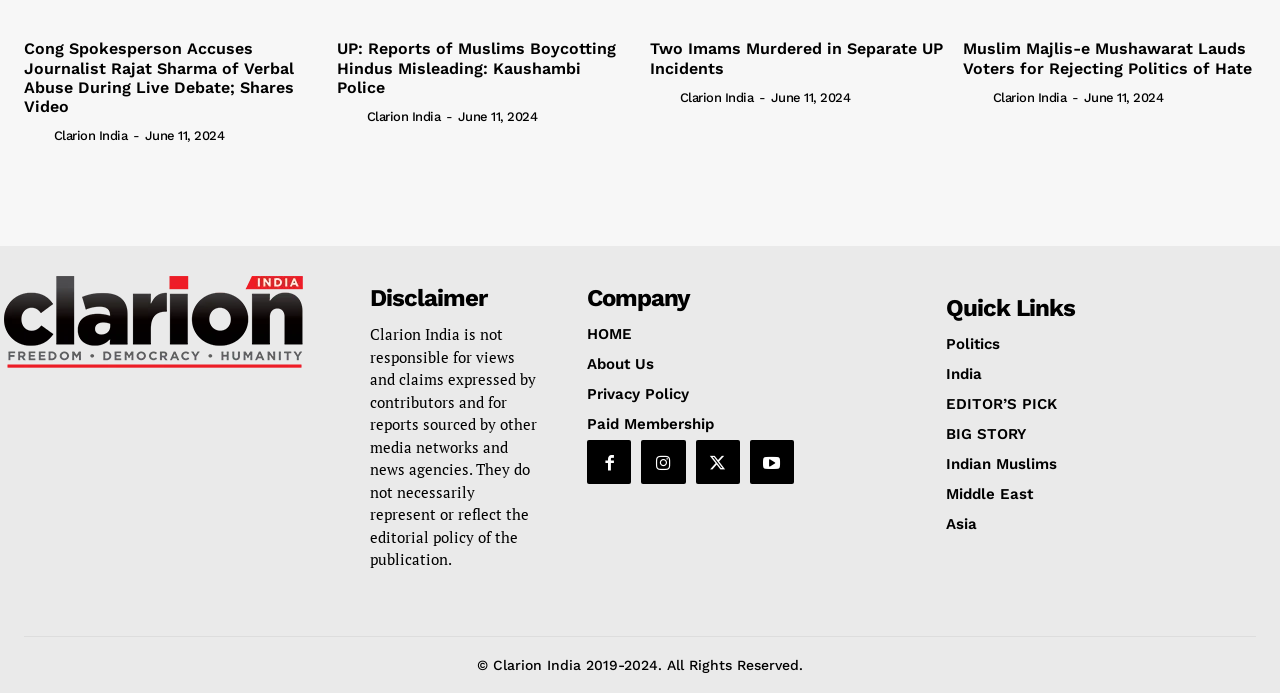Give a short answer using one word or phrase for the question:
What is the date of the articles on the front page?

June 11, 2024